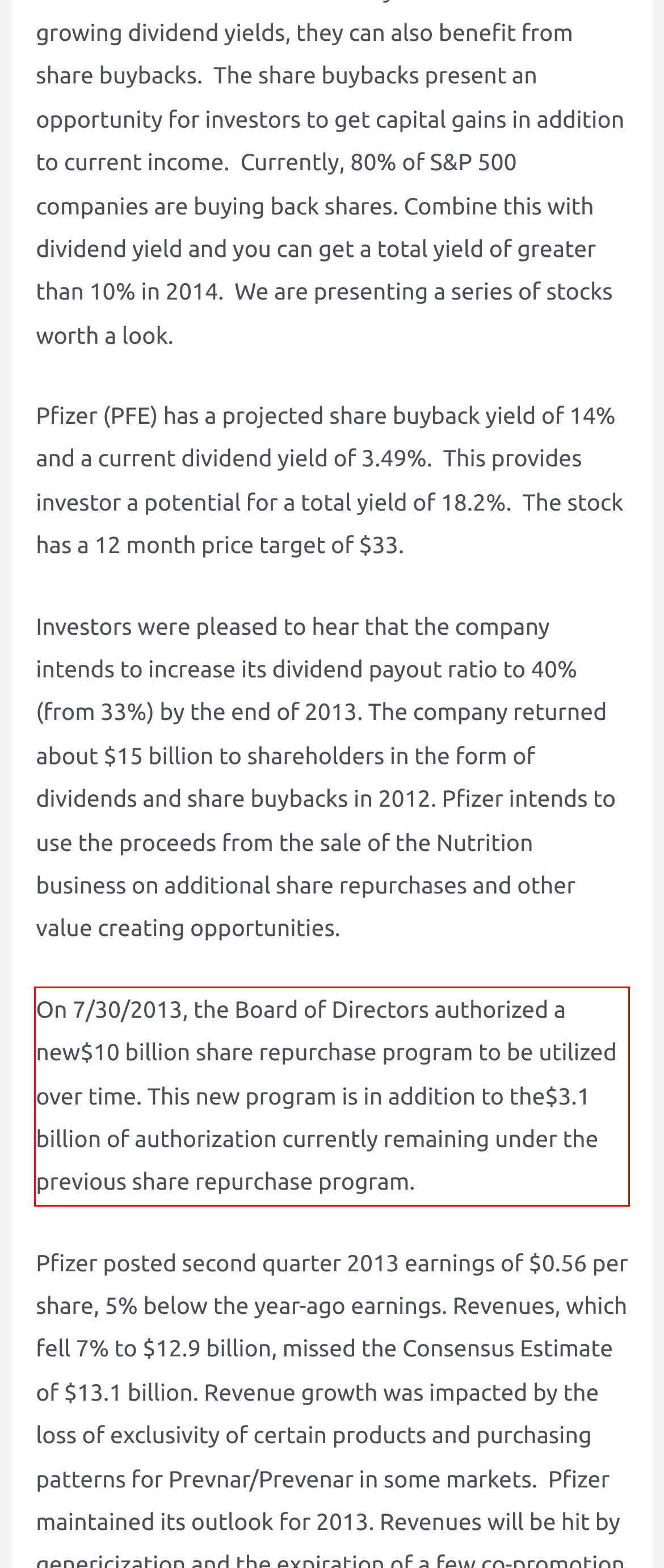Please identify and extract the text content from the UI element encased in a red bounding box on the provided webpage screenshot.

On 7/30/2013, the Board of Directors authorized a new$10 billion share repurchase program to be utilized over time. This new program is in addition to the$3.1 billion of authorization currently remaining under the previous share repurchase program.